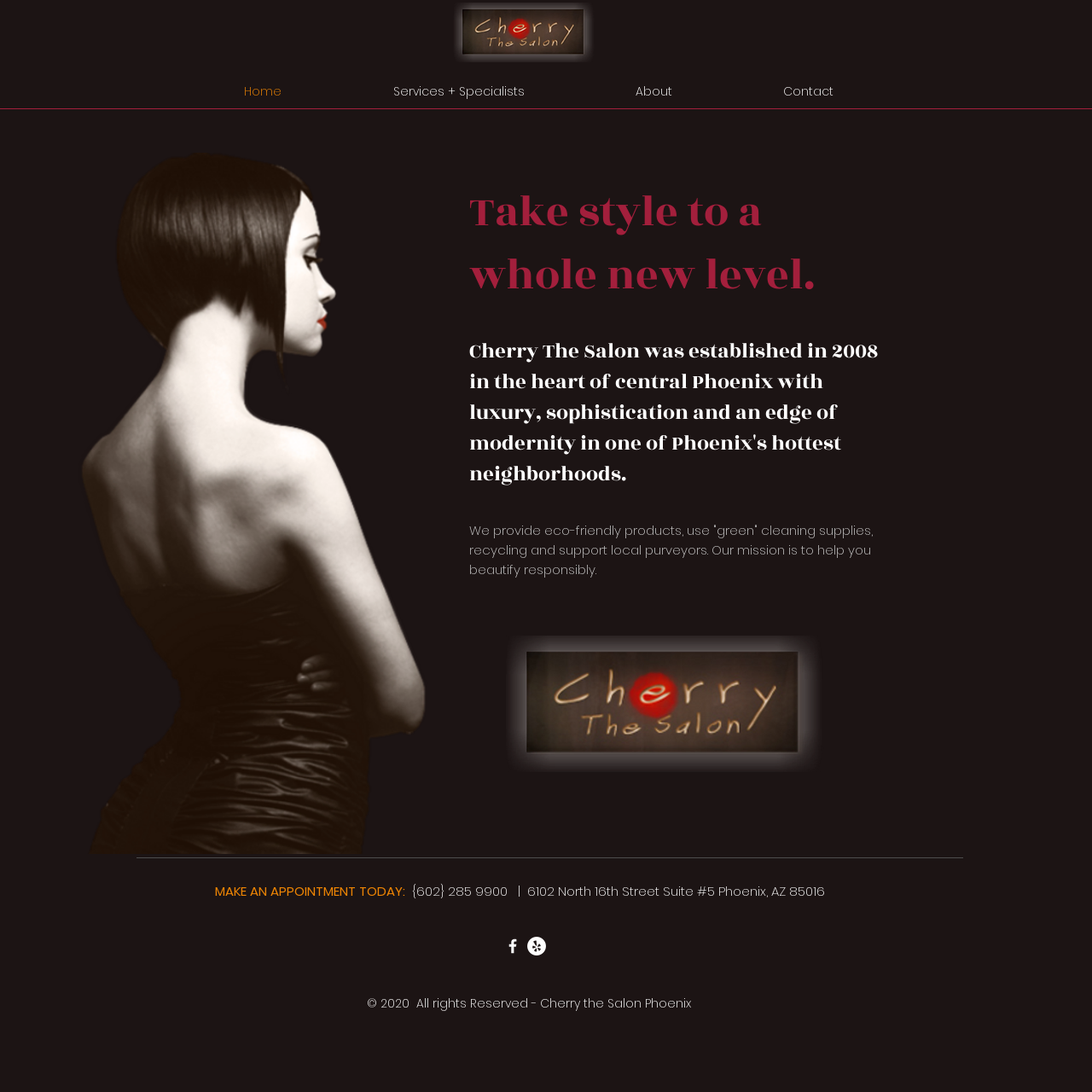Please locate the UI element described by "Services + Specialists" and provide its bounding box coordinates.

[0.309, 0.064, 0.531, 0.103]